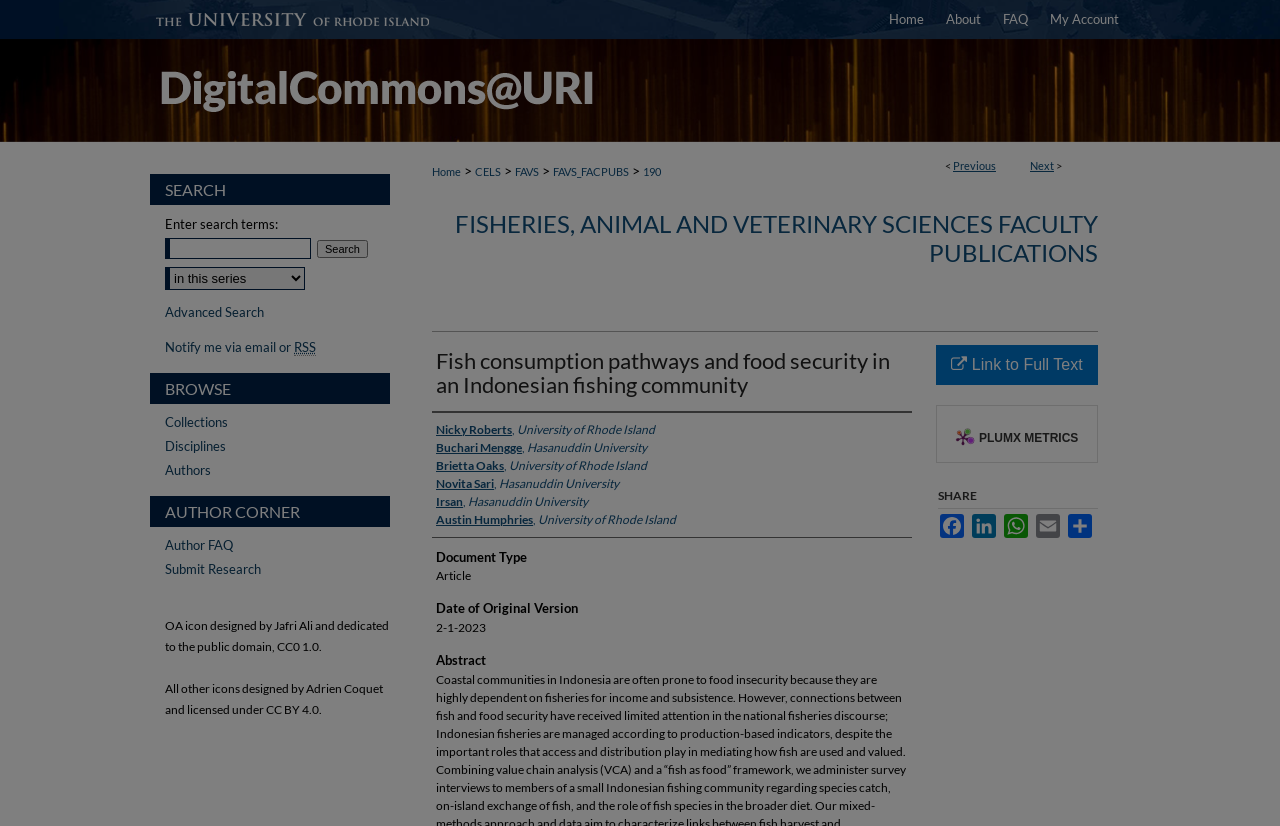How can I share this publication?
From the image, provide a succinct answer in one word or a short phrase.

Facebook, LinkedIn, WhatsApp, Email, Share